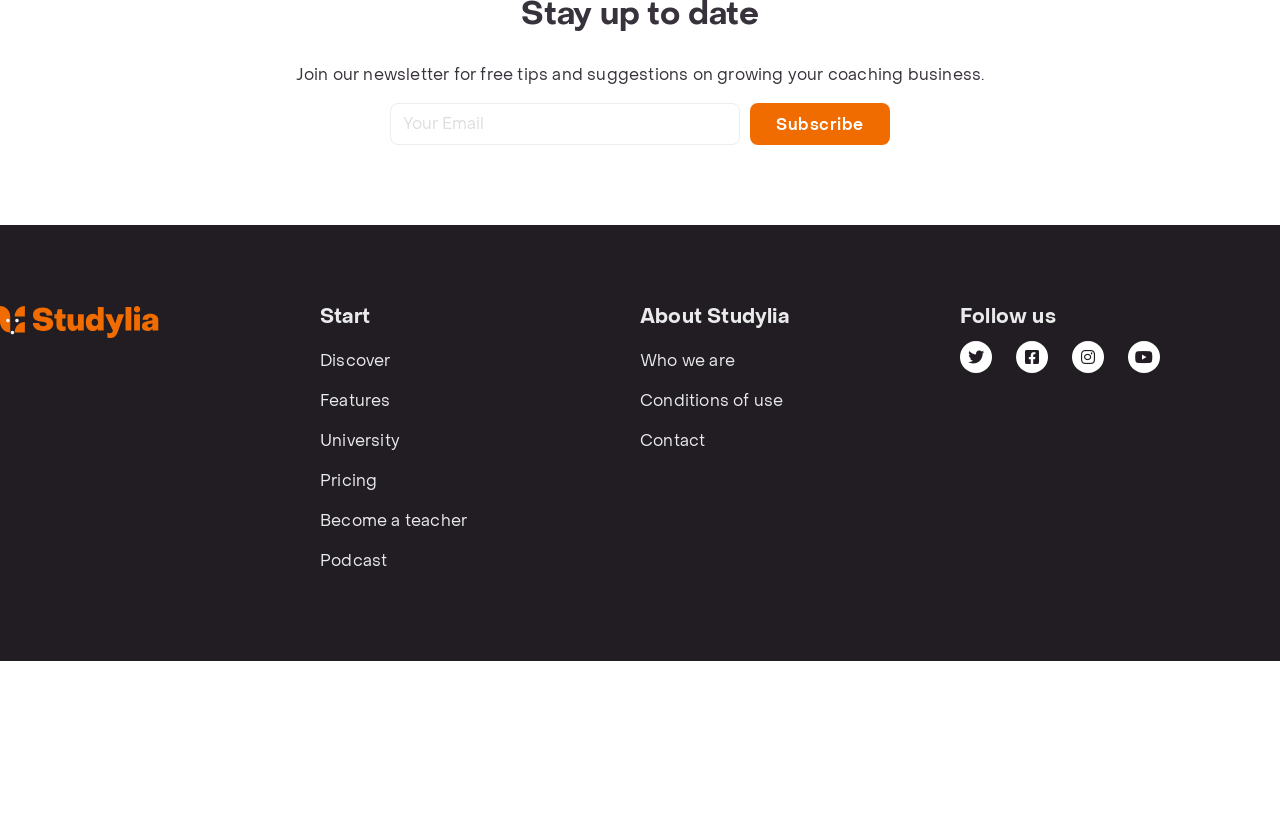Use a single word or phrase to answer the question: 
What is the name of the website?

Studylia